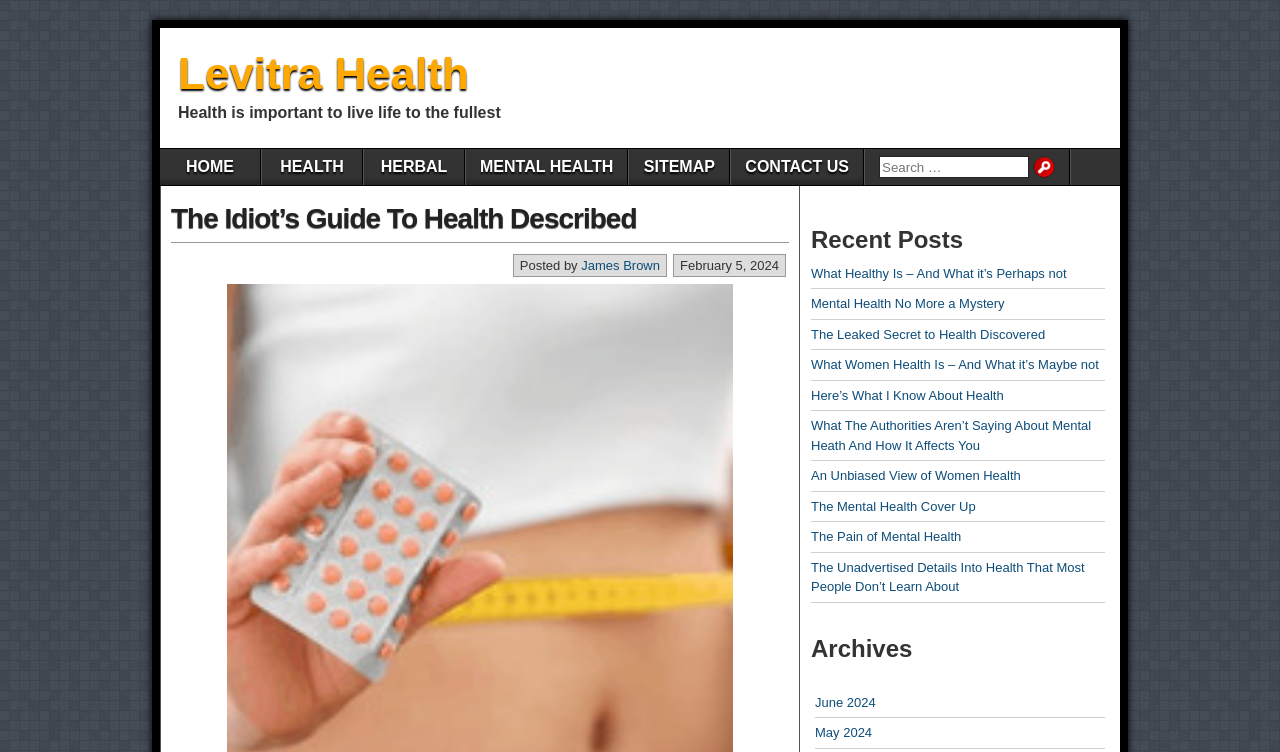From the webpage screenshot, predict the bounding box coordinates (top-left x, top-left y, bottom-right x, bottom-right y) for the UI element described here: James Brown

[0.454, 0.343, 0.516, 0.362]